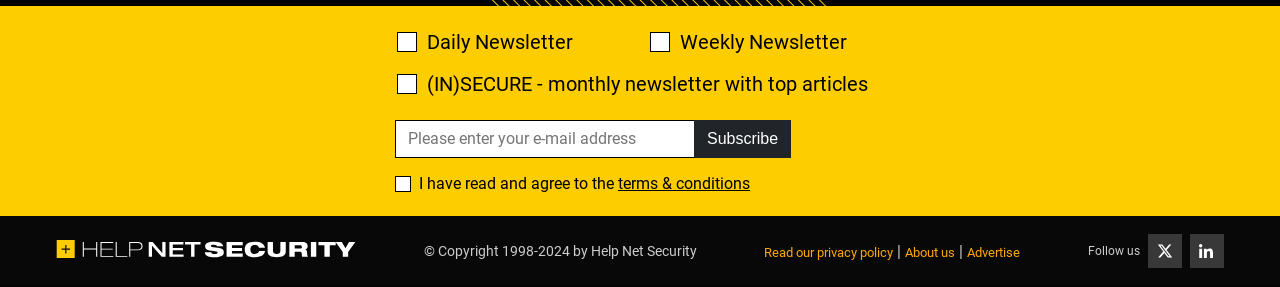Show the bounding box coordinates of the region that should be clicked to follow the instruction: "Follow us on Twitter."

[0.897, 0.817, 0.923, 0.935]